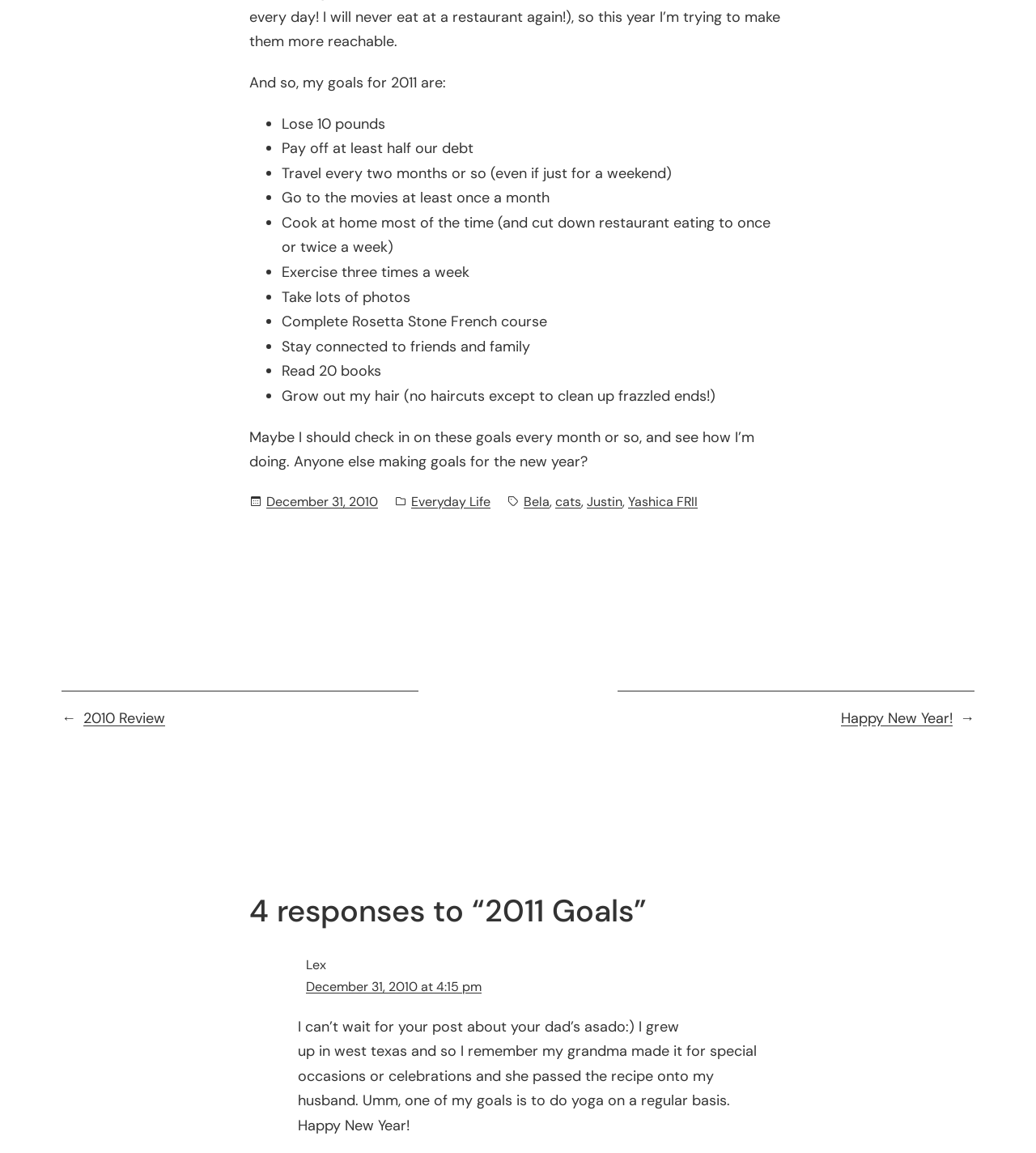Find the bounding box coordinates for the area that should be clicked to accomplish the instruction: "Click on '2010 Review'".

[0.08, 0.612, 0.159, 0.634]